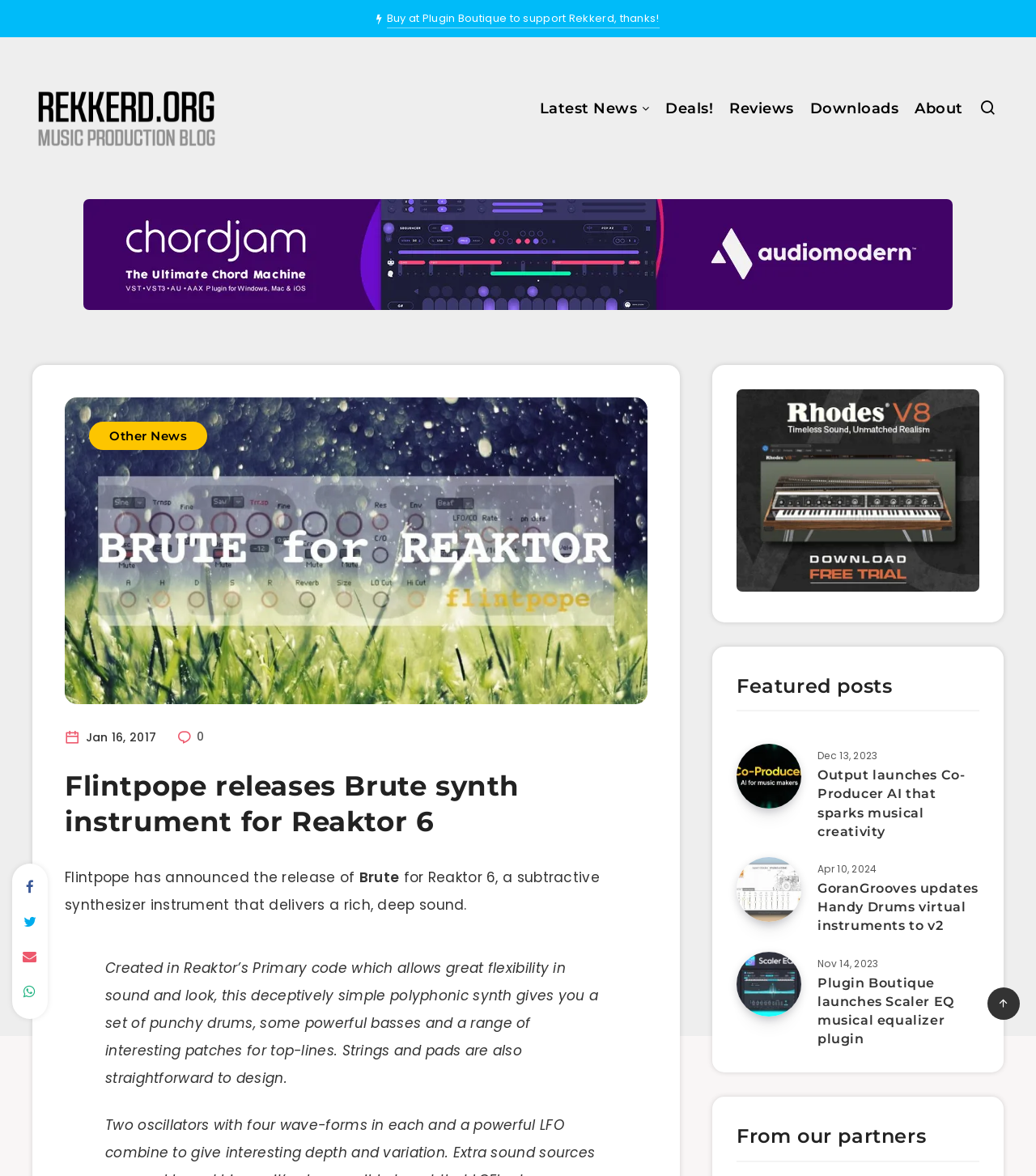Given the description of a UI element: "parent_node: Random posts", identify the bounding box coordinates of the matching element in the webpage screenshot.

[0.953, 0.84, 0.984, 0.867]